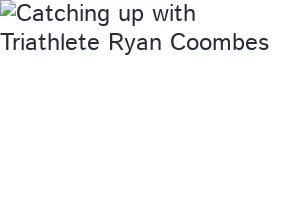What was a challenge faced by Ryan Coombes in 2021?
Use the information from the screenshot to give a comprehensive response to the question.

The caption states that the narrative reflects on the challenges posed by lockdowns and the unique circumstances faced during the competitive season, implying that lockdowns were a challenge faced by Ryan Coombes in 2021.